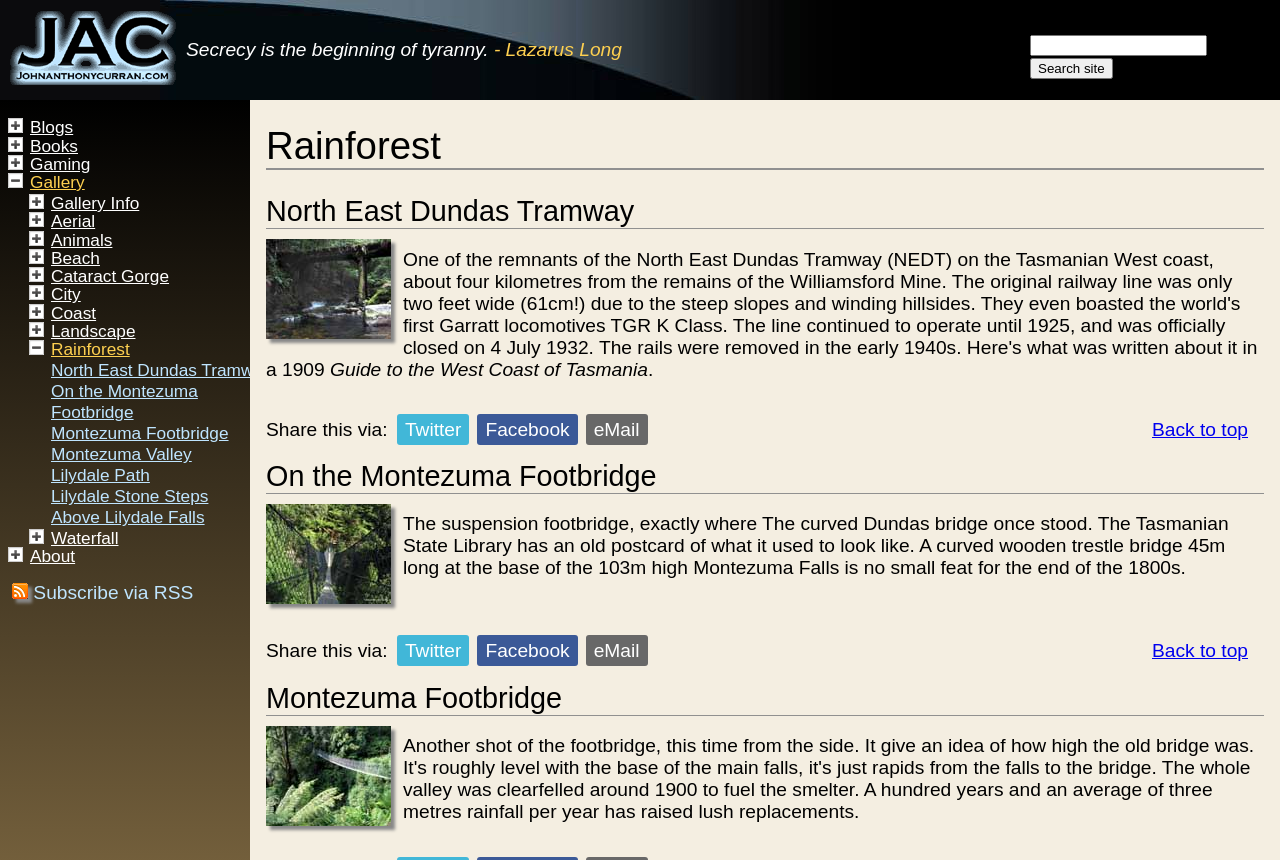Identify the bounding box coordinates for the element that needs to be clicked to fulfill this instruction: "Check 'Payday Loans'". Provide the coordinates in the format of four float numbers between 0 and 1: [left, top, right, bottom].

None